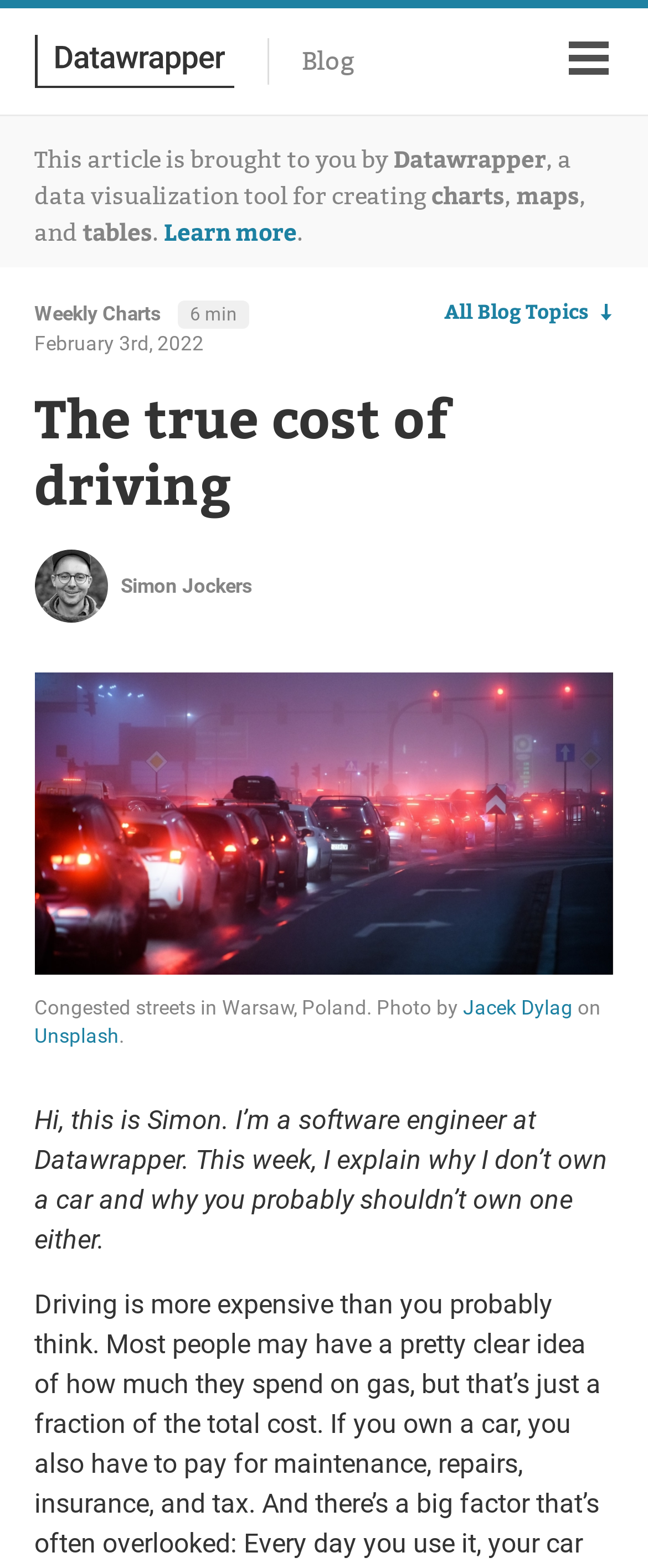Determine the bounding box for the described HTML element: "Unsplash". Ensure the coordinates are four float numbers between 0 and 1 in the format [left, top, right, bottom].

[0.053, 0.653, 0.184, 0.672]